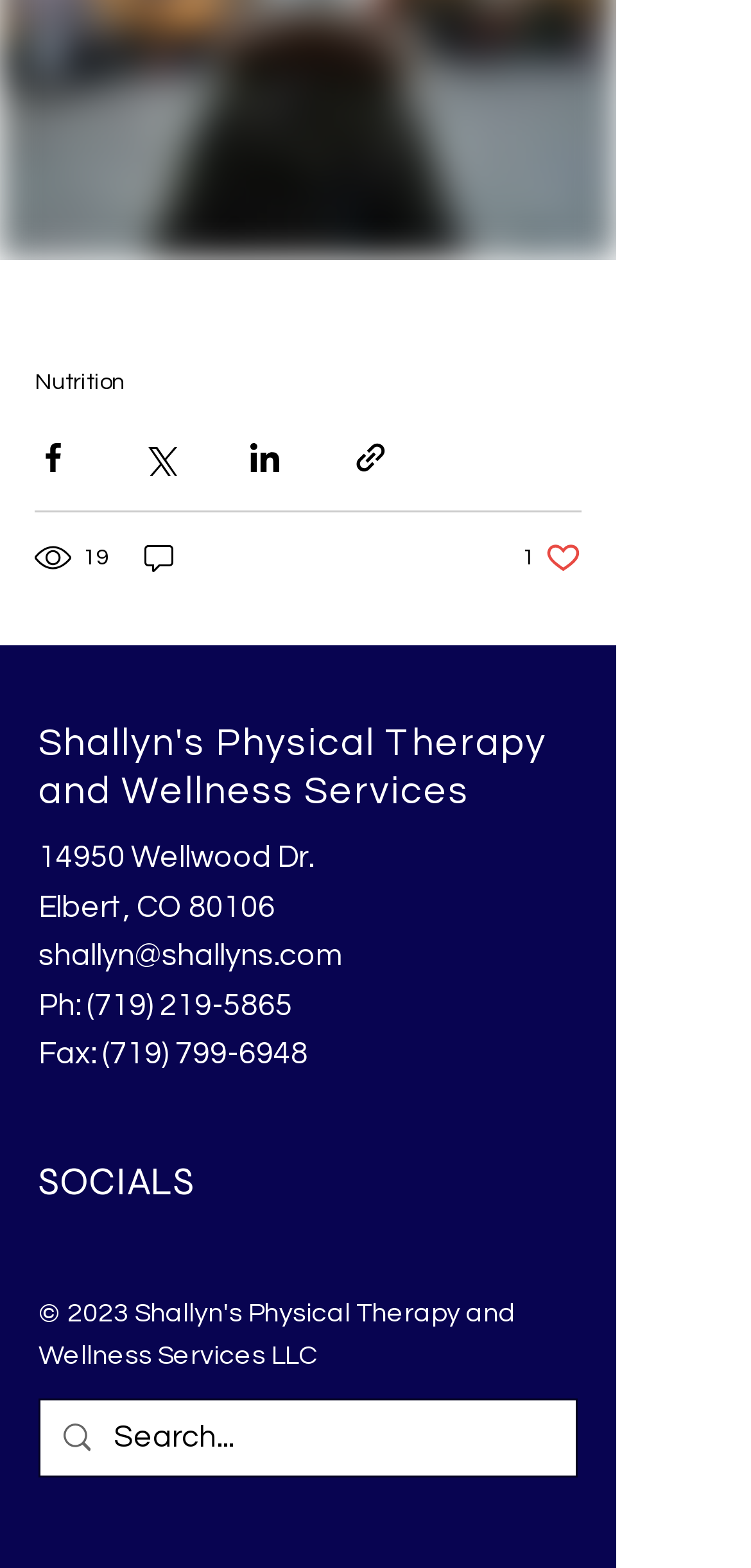Please pinpoint the bounding box coordinates for the region I should click to adhere to this instruction: "Search for something".

[0.152, 0.893, 0.669, 0.941]